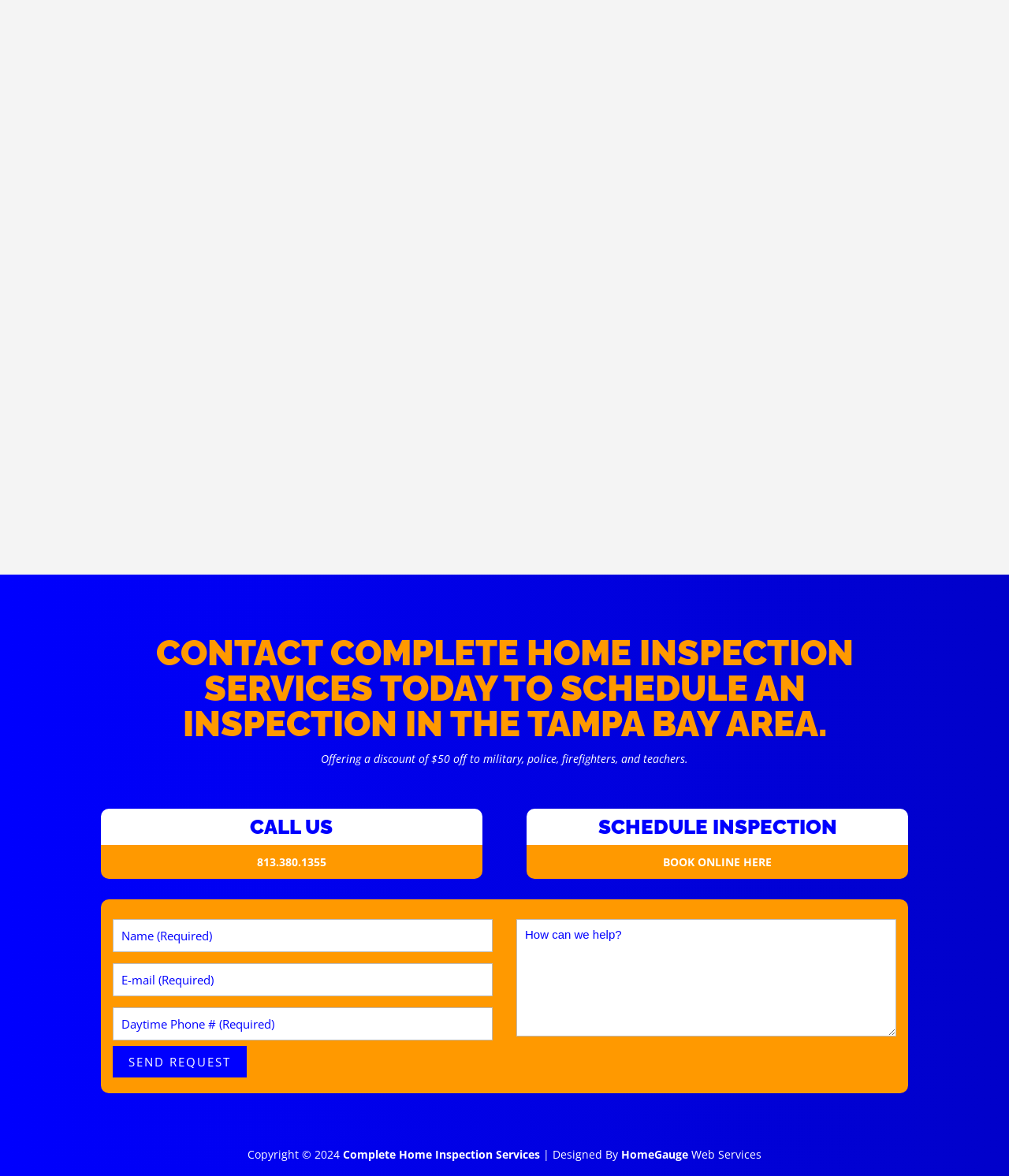Bounding box coordinates must be specified in the format (top-left x, top-left y, bottom-right x, bottom-right y). All values should be floating point numbers between 0 and 1. What are the bounding box coordinates of the UI element described as: value="Send Request"

[0.112, 0.889, 0.245, 0.916]